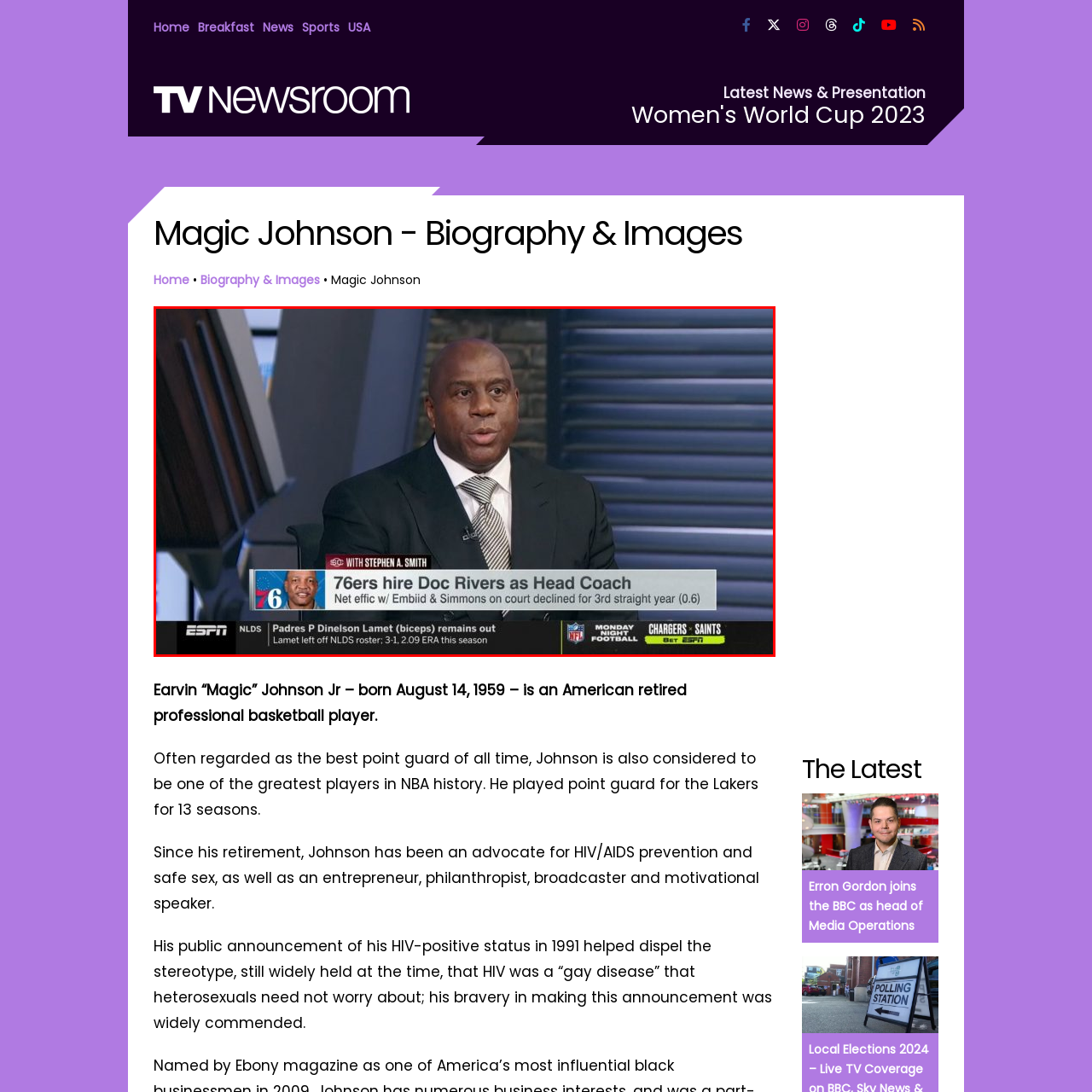What is the name of the team that hired Doc Rivers as head coach?
Carefully examine the image within the red bounding box and provide a detailed answer to the question.

According to the text below Magic Johnson, it is mentioned that Doc Rivers was hired as the head coach for the Philadelphia 76ers, which implies that the team in question is the Philadelphia 76ers.